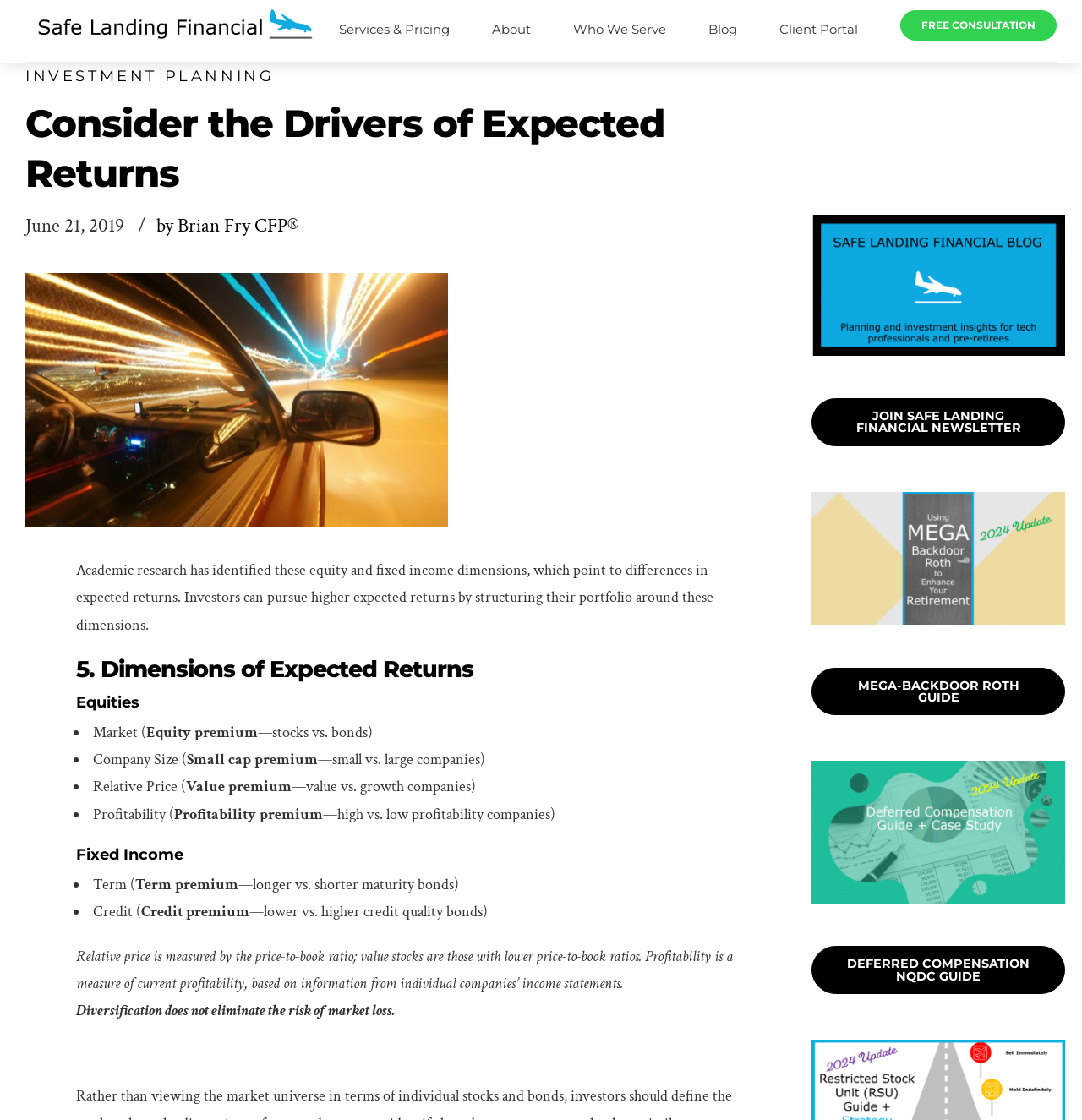Locate the bounding box coordinates of the clickable part needed for the task: "Read the blog".

[0.655, 0.008, 0.681, 0.045]